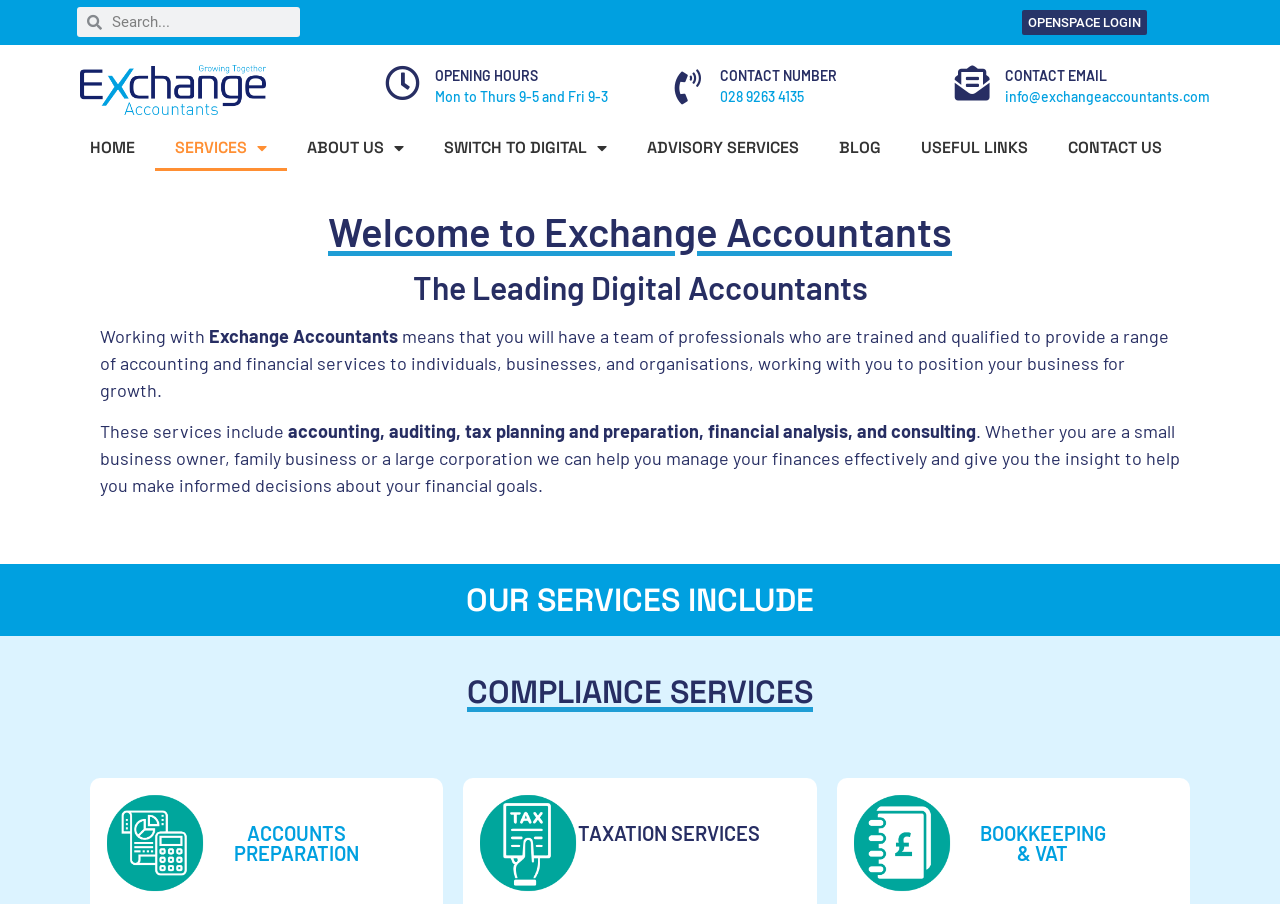Please identify the bounding box coordinates of the element's region that should be clicked to execute the following instruction: "go to HOME page". The bounding box coordinates must be four float numbers between 0 and 1, i.e., [left, top, right, bottom].

[0.055, 0.138, 0.121, 0.189]